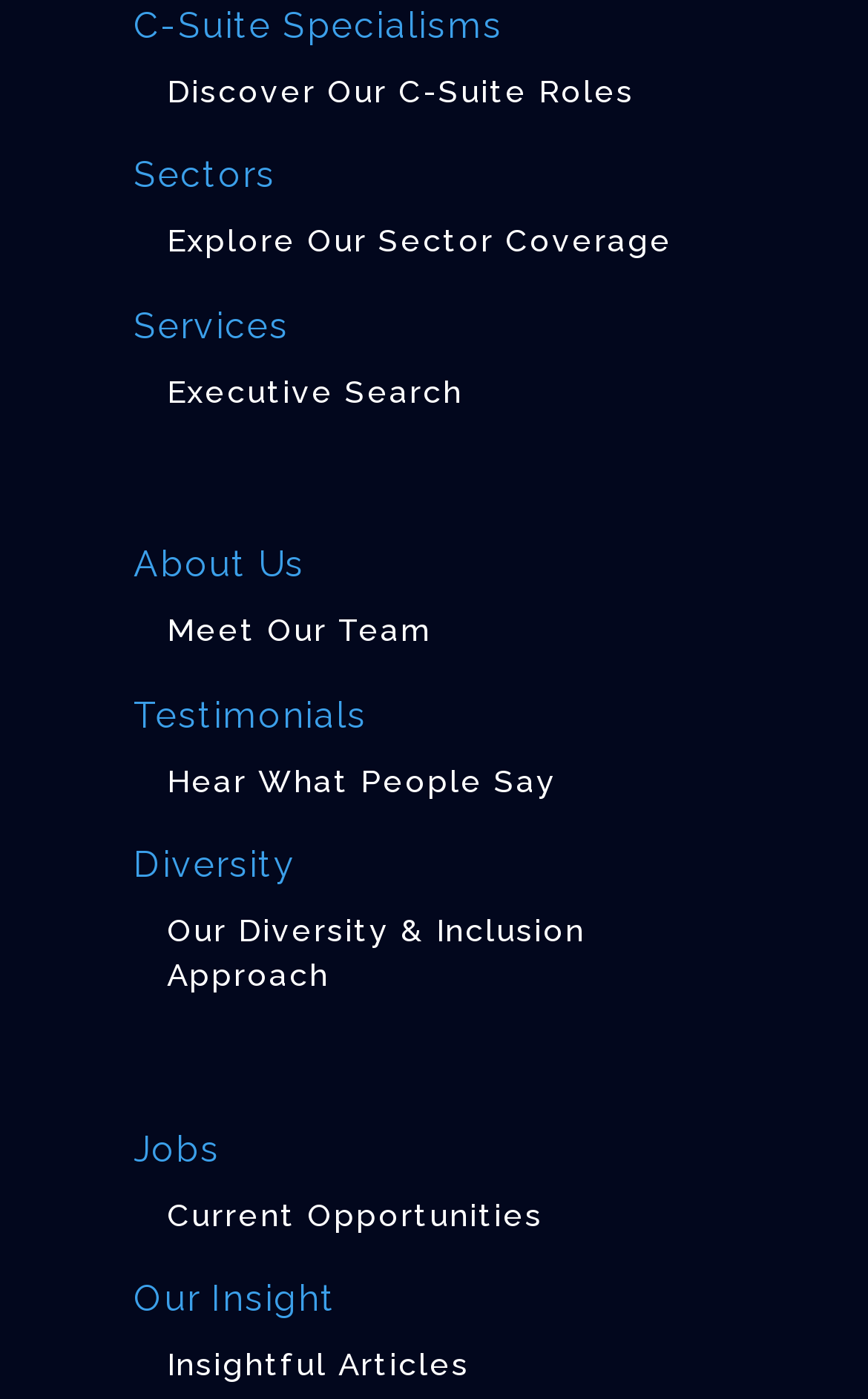Provide a brief response to the question using a single word or phrase: 
What is the main category of services offered?

Executive Search